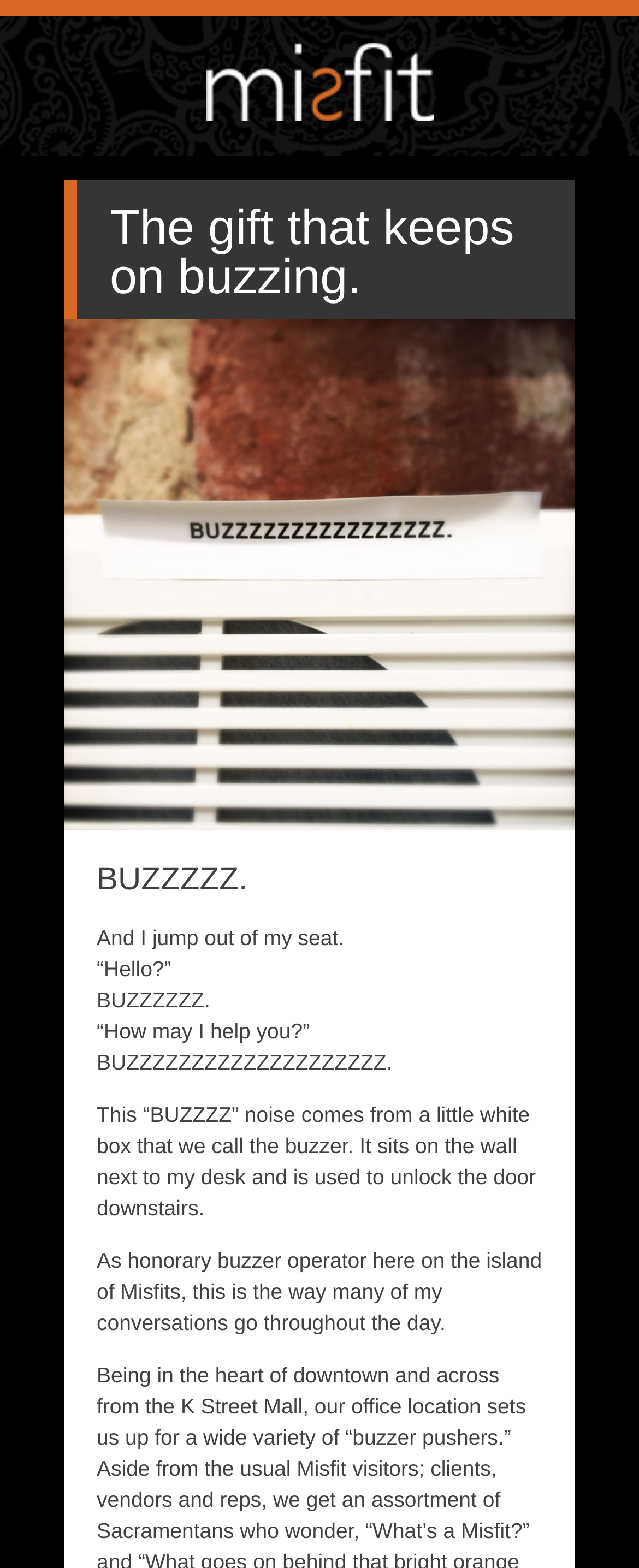What is the tone of the conversation described?
Provide a concise answer using a single word or phrase based on the image.

humorous